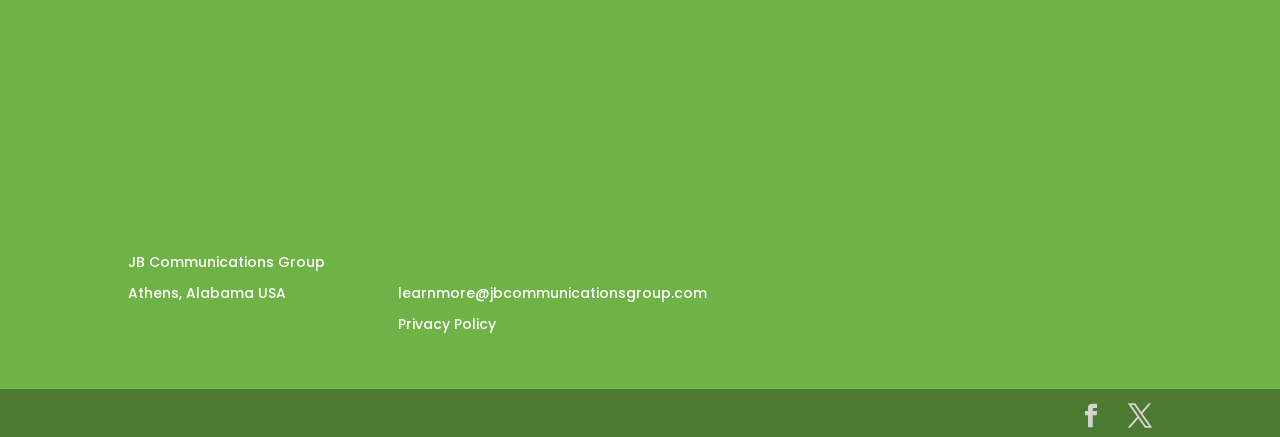Determine the bounding box for the described UI element: "Privacy Policy".

[0.311, 0.719, 0.388, 0.764]